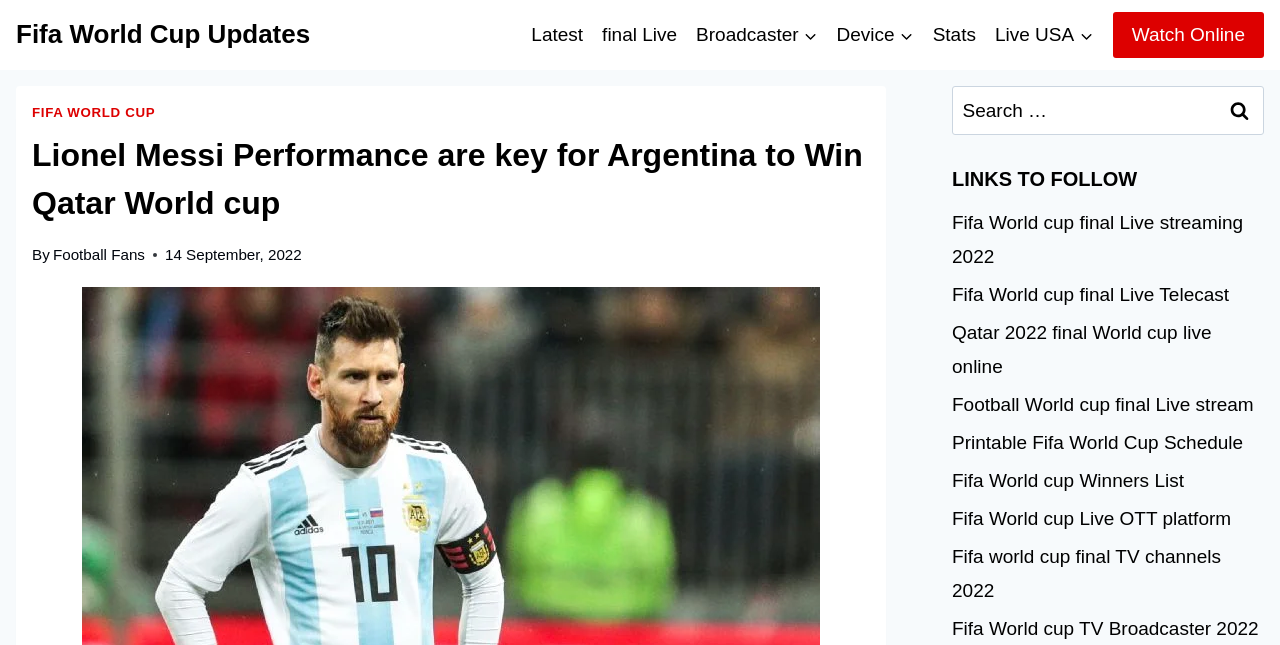What is the date mentioned in the article?
Kindly answer the question with as much detail as you can.

The question asks for the date mentioned in the article. By analyzing the webpage, I found that the date '14 September, 2022' is mentioned in the article, which is likely the publication date of the article.